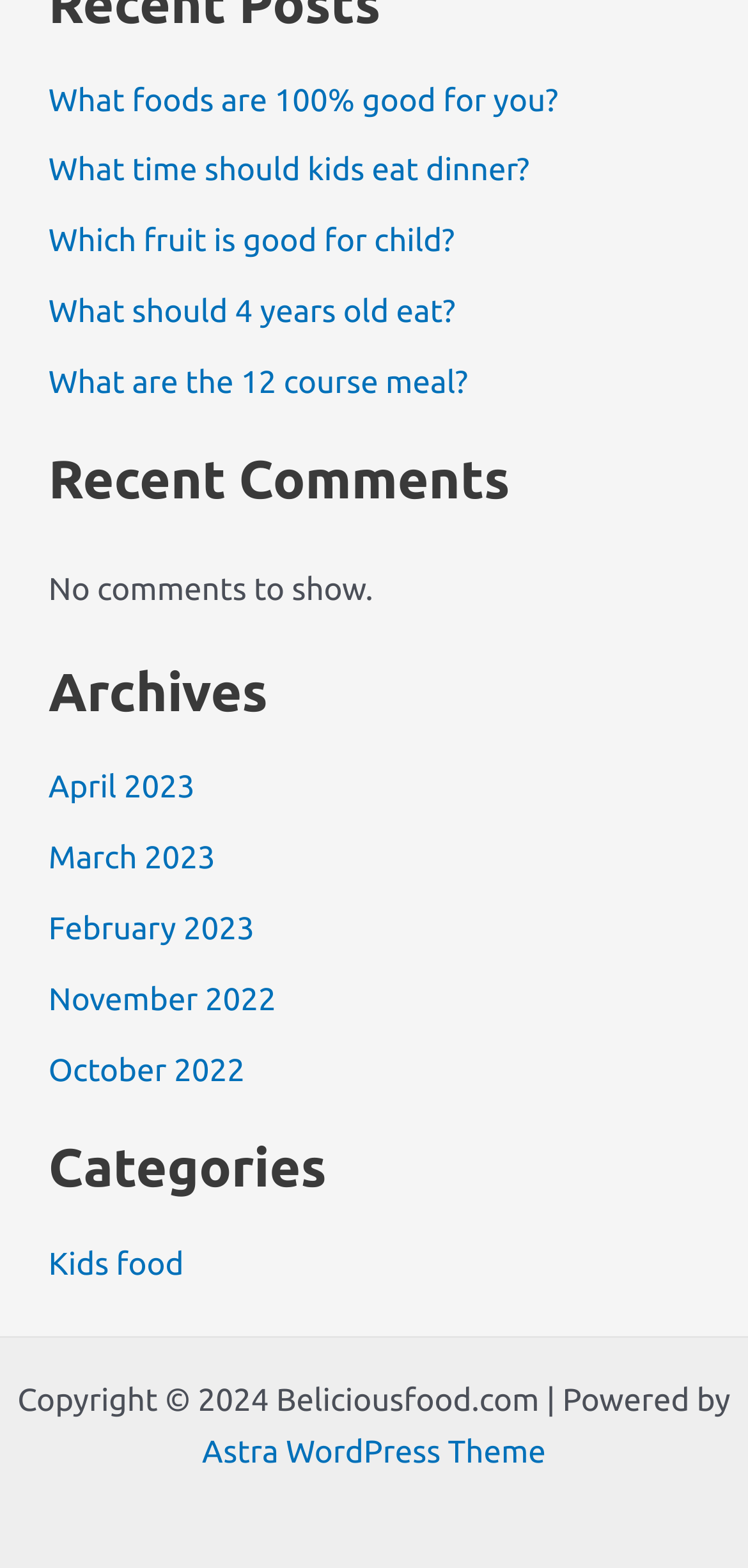Please identify the bounding box coordinates of the area that needs to be clicked to follow this instruction: "View 'April 2023' archives".

[0.065, 0.492, 0.26, 0.514]